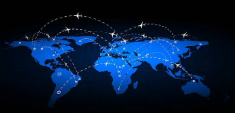What do the dotted lines and small airplane icons represent?
Please provide a comprehensive answer to the question based on the webpage screenshot.

The caption explains that the dotted lines and small airplane icons traverse the map, symbolizing international travel and the intricate web of flight paths connecting various destinations.